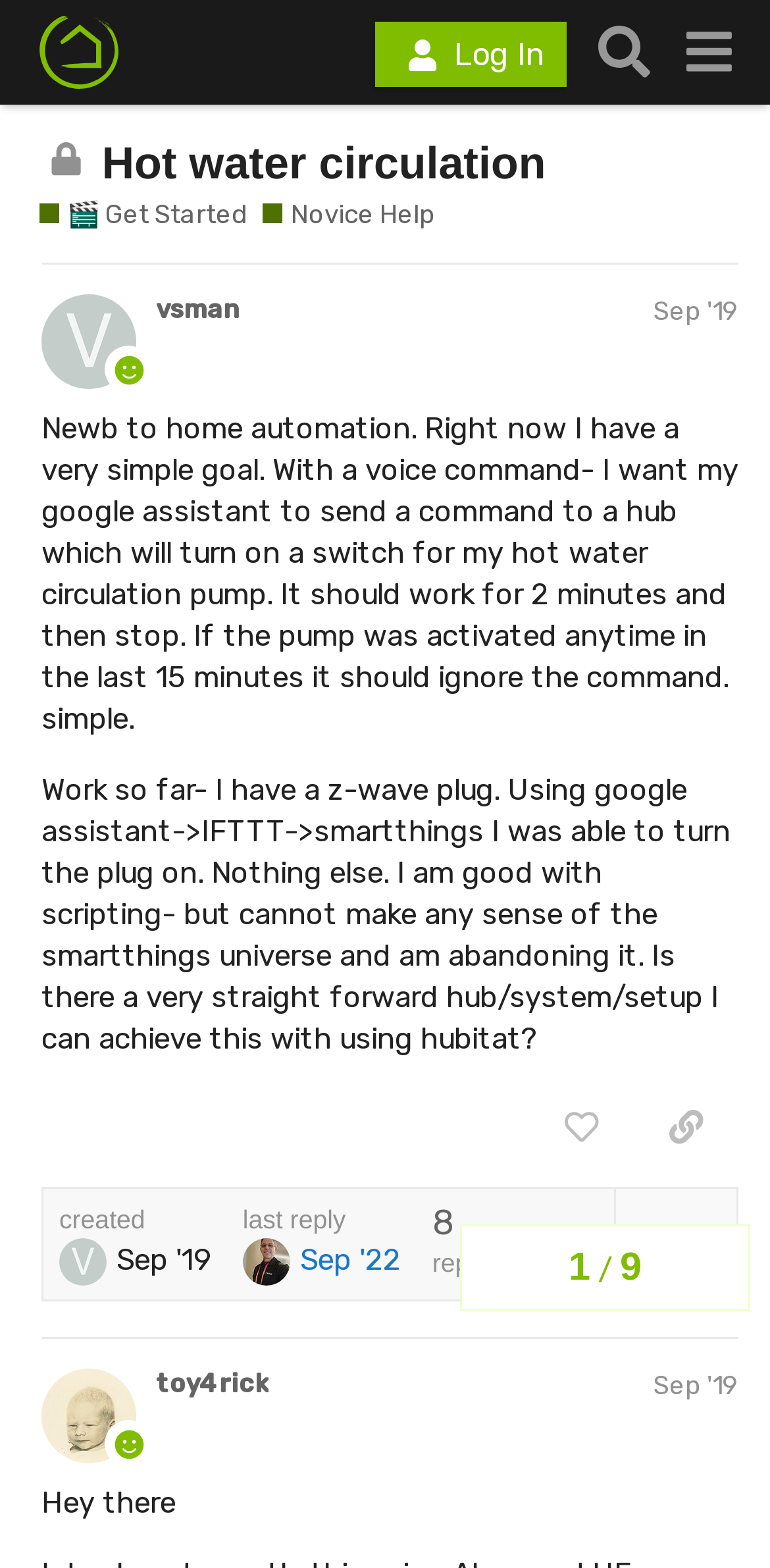Generate a detailed explanation of the webpage's features and information.

This webpage appears to be a forum discussion thread. At the top, there is a header section with a logo image of "Hubitat" on the left and two buttons, "Log In" and "Search", on the right. Below the header, there is a heading that indicates the topic is closed and no longer accepts new replies, titled "Hot water circulation". 

To the right of the topic title, there are three links: "🎬 Get Started", "Novice Help", and "Hot water circulation". The "Hot water circulation" link is likely the title of the discussion thread.

The main content of the webpage is a post by a user named "vsman" dated September 2019. The post describes the user's goal of using a voice command to turn on a switch for a hot water circulation pump using a hub and Google Assistant. The user also mentions their experience with scripting and their difficulties with the SmartThings system.

Below the post, there are several buttons, including "like this post", "copy a link to this post to clipboard", and "expand topic details". There is also information about the post, including the creation date and time, and the number of replies.

Further down, there is a reply to the post by another user, "toy4rick", also dated September 2019. The reply is brief, with the user simply saying "Hey there".

On the right side of the webpage, there is a navigation section that displays the topic progress, showing 1 out of 9 pages.